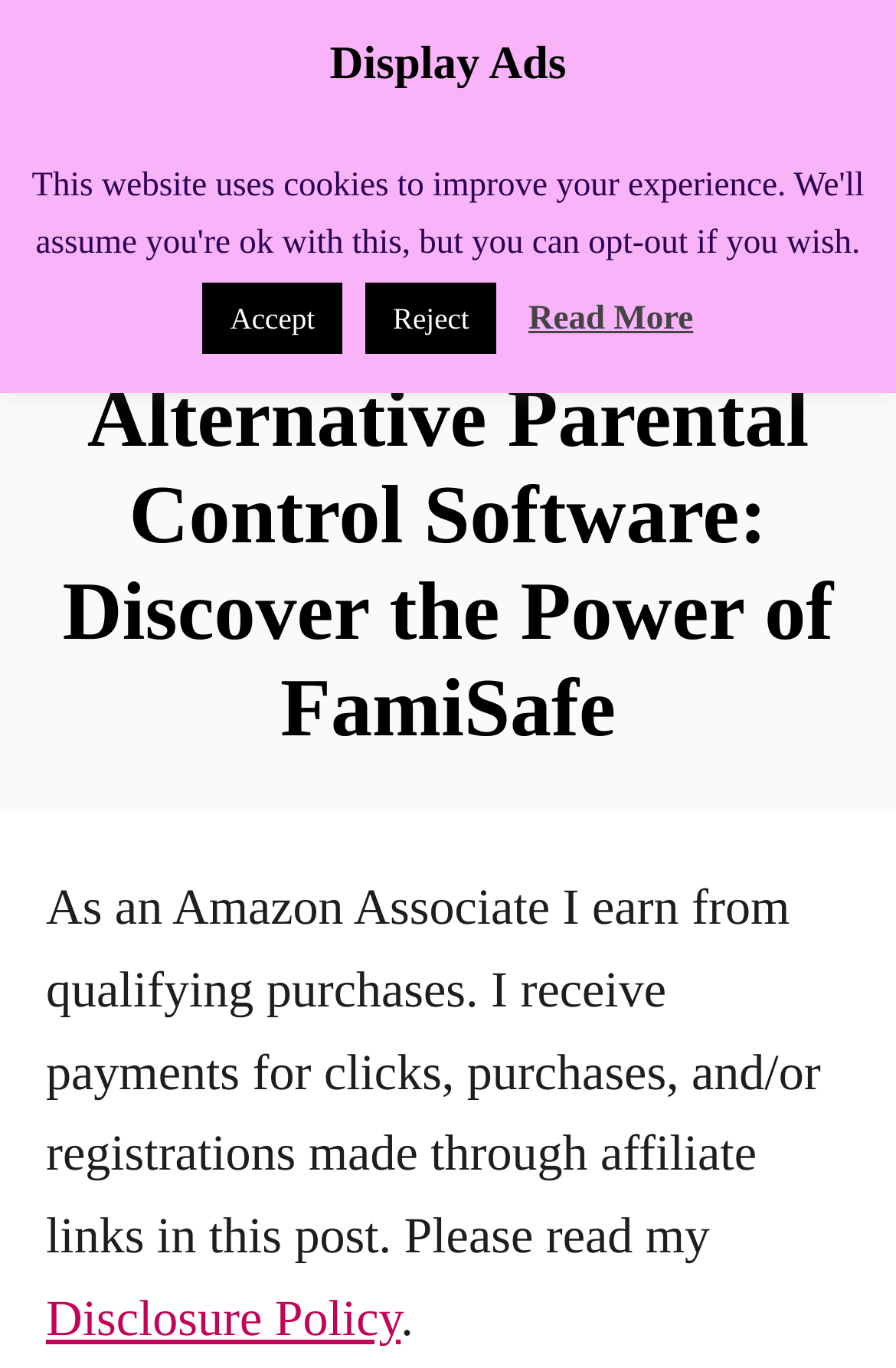Write an elaborate caption that captures the essence of the webpage.

The webpage is about parental control software, specifically discussing top-notch alternatives to Qustodio. At the top-left corner, there is a menu button with an accompanying image. Next to it, the website's logo, "Mommy's Memorandum", is displayed as a link and an image. 

Below the logo, a prominent header section spans across the page, taking up most of the width. It contains a heading that reads "Top 10 Qustodio Alternative Parental Control Software: Discover the Power of FamiSafe". 

Further down, a disclaimer text is displayed, stating the website's affiliation with Amazon and its earnings from qualifying purchases. This text is followed by a link to the "Disclosure Policy" at the bottom-right corner of the section.

On the top-right side, there is a heading labeled "Display Ads". Below the header section, there are three buttons aligned horizontally: "Accept", "Reject", and "Read More". The "Read More" button is positioned at the right side of the page.